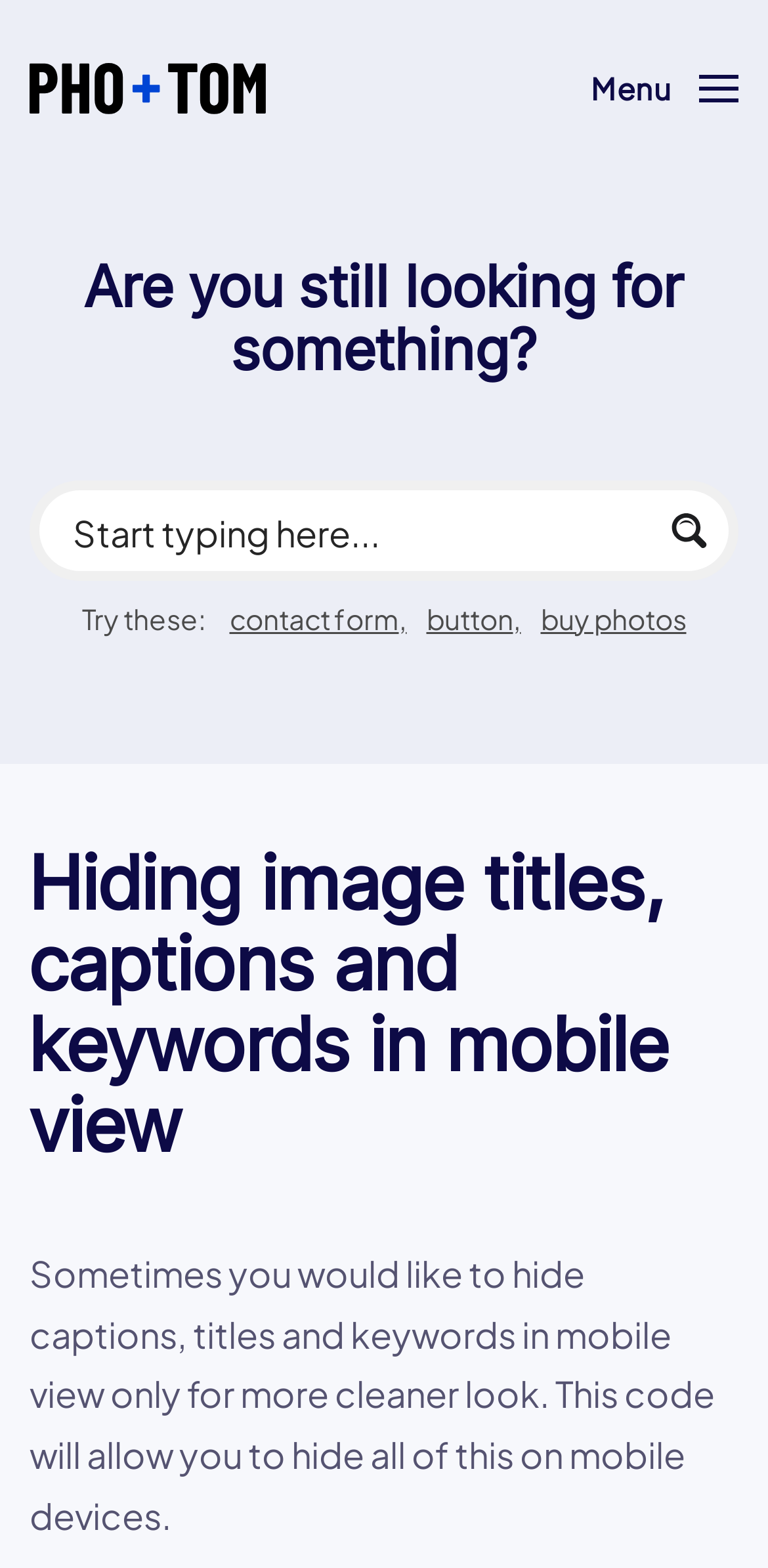Highlight the bounding box coordinates of the element that should be clicked to carry out the following instruction: "Search for something". The coordinates must be given as four float numbers ranging from 0 to 1, i.e., [left, top, right, bottom].

[0.095, 0.318, 0.836, 0.357]